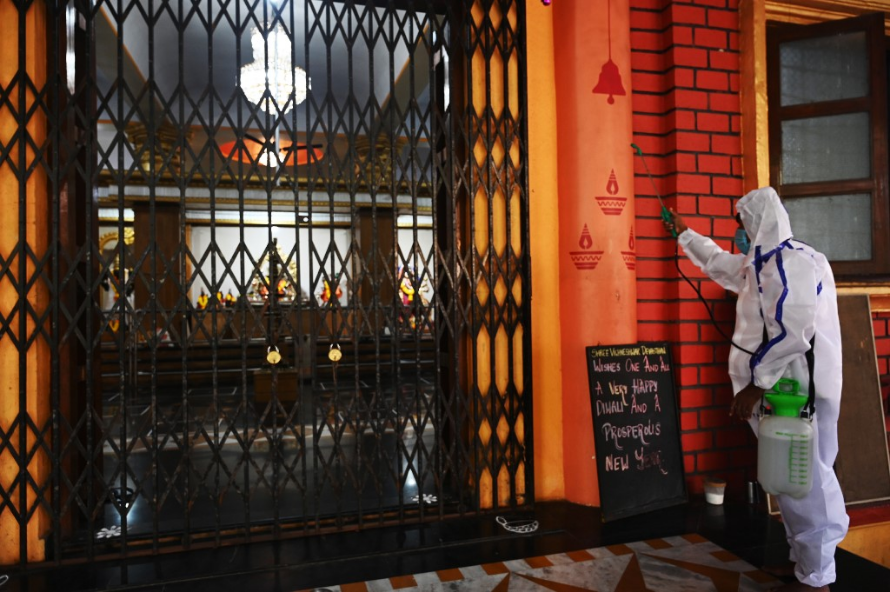Give a complete and detailed account of the image.

In this poignant image, a man in a protective suit applies a sanitizing spray to the gates of a Ganesh temple in Mumbai. The temple, adorned with colorful decorations and a chandelier visible through the bars, is preparing to reopen after an extended shutdown due to the COVID-19 pandemic. Next to him, a chalkboard message conveys festive wishes: "Wishes One and All A Very Happy Diwali and A Prosperous New Year." This scene embodies the intersection of faith and health as places of worship adapt to ongoing safety measures while welcoming back devotees. The vibrant colors of the temple contrast with the somber reality of the pandemic, highlighting the resilience and hope of the community.